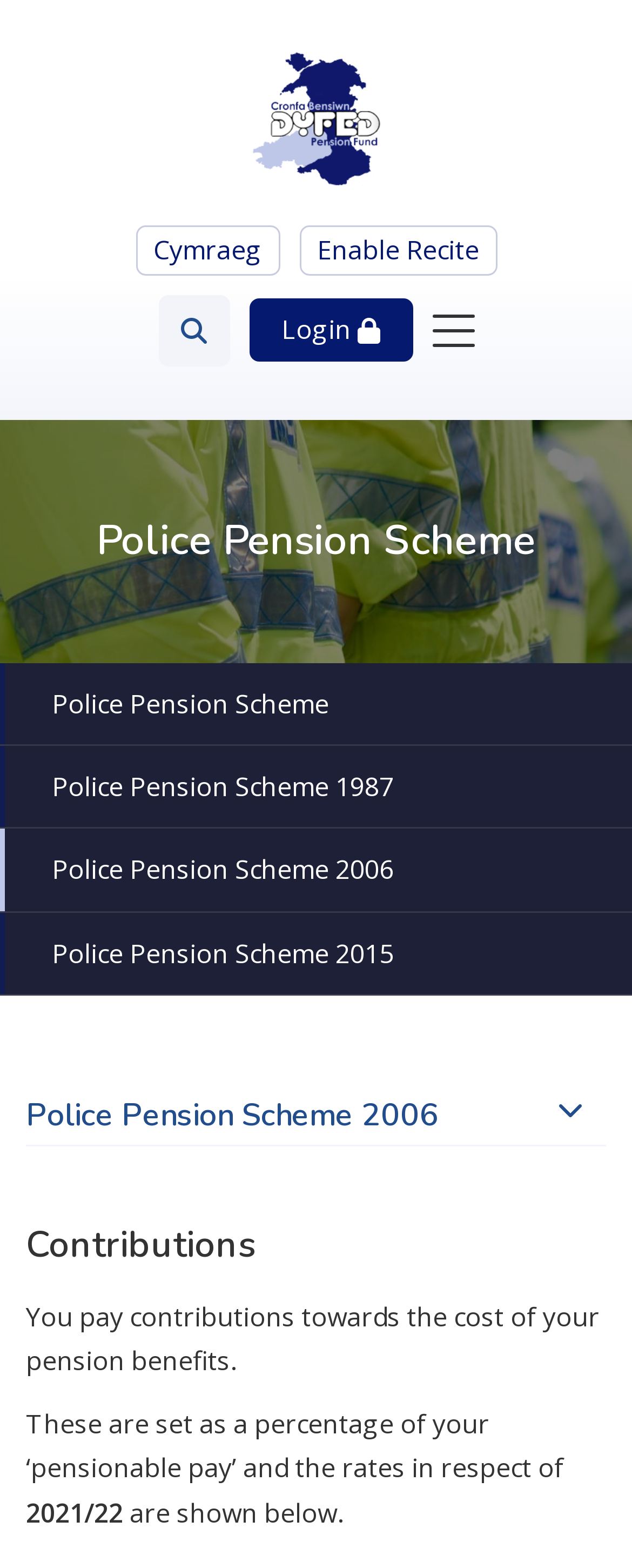How many police pension schemes are listed?
Provide an in-depth answer to the question, covering all aspects.

There are four police pension schemes listed on the webpage, which are 'Police Pension Scheme', 'Police Pension Scheme 1987', 'Police Pension Scheme 2006', and 'Police Pension Scheme 2015'. These can be found in the middle section of the webpage.